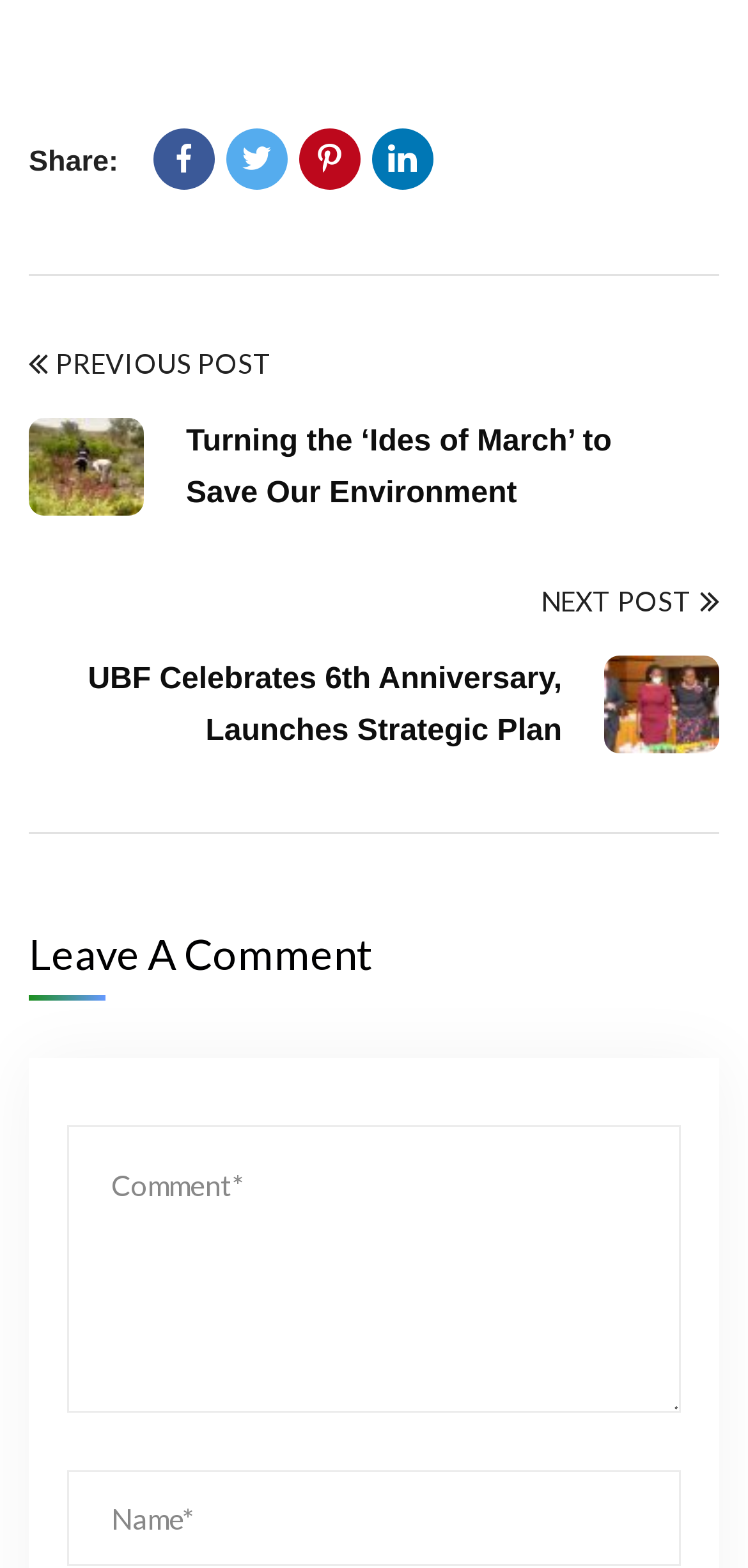Please identify the bounding box coordinates of the region to click in order to complete the given instruction: "View previous post". The coordinates should be four float numbers between 0 and 1, i.e., [left, top, right, bottom].

[0.038, 0.219, 0.364, 0.247]